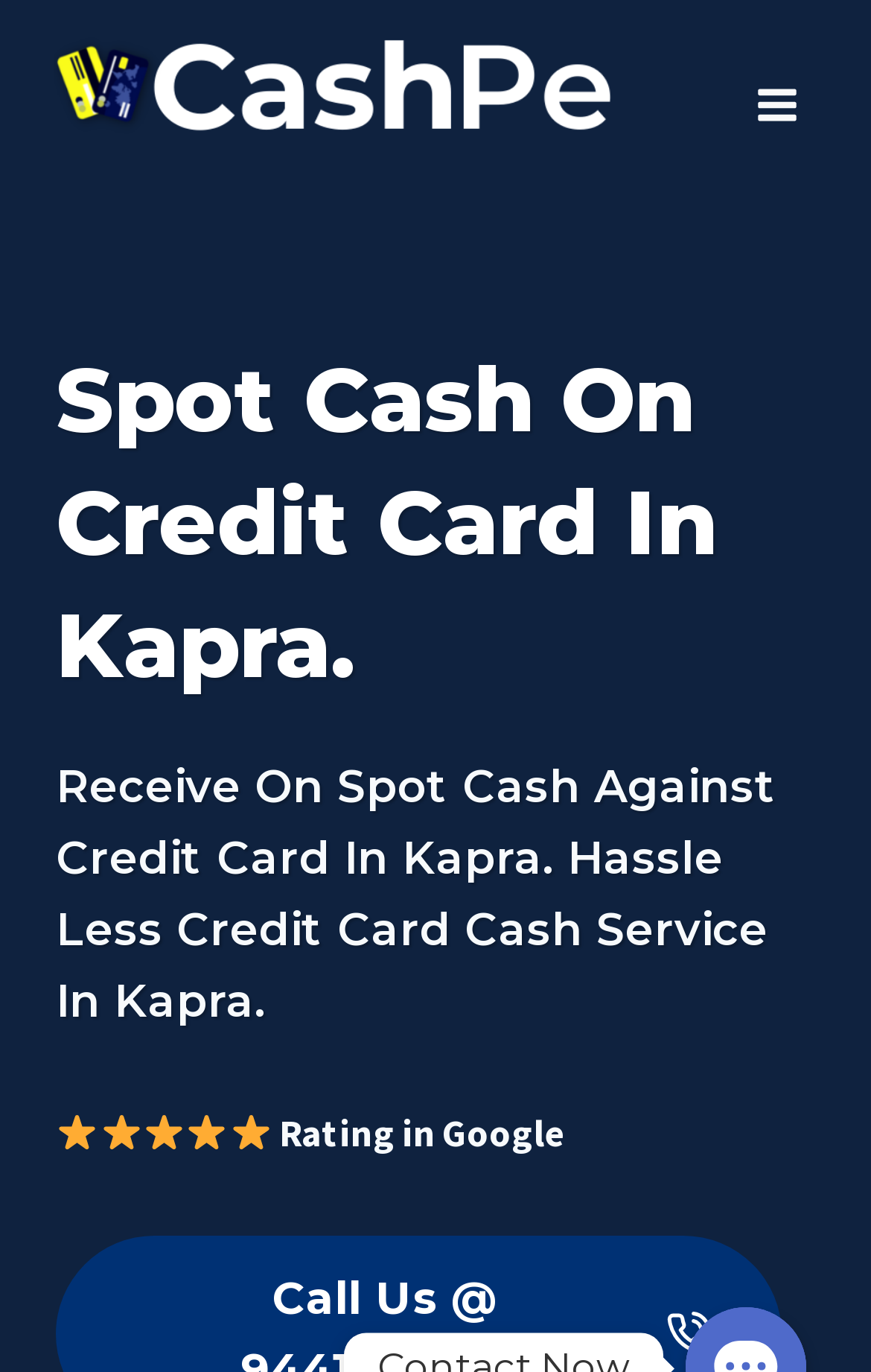What is the name of the service provider?
Based on the image, provide a one-word or brief-phrase response.

CashPe